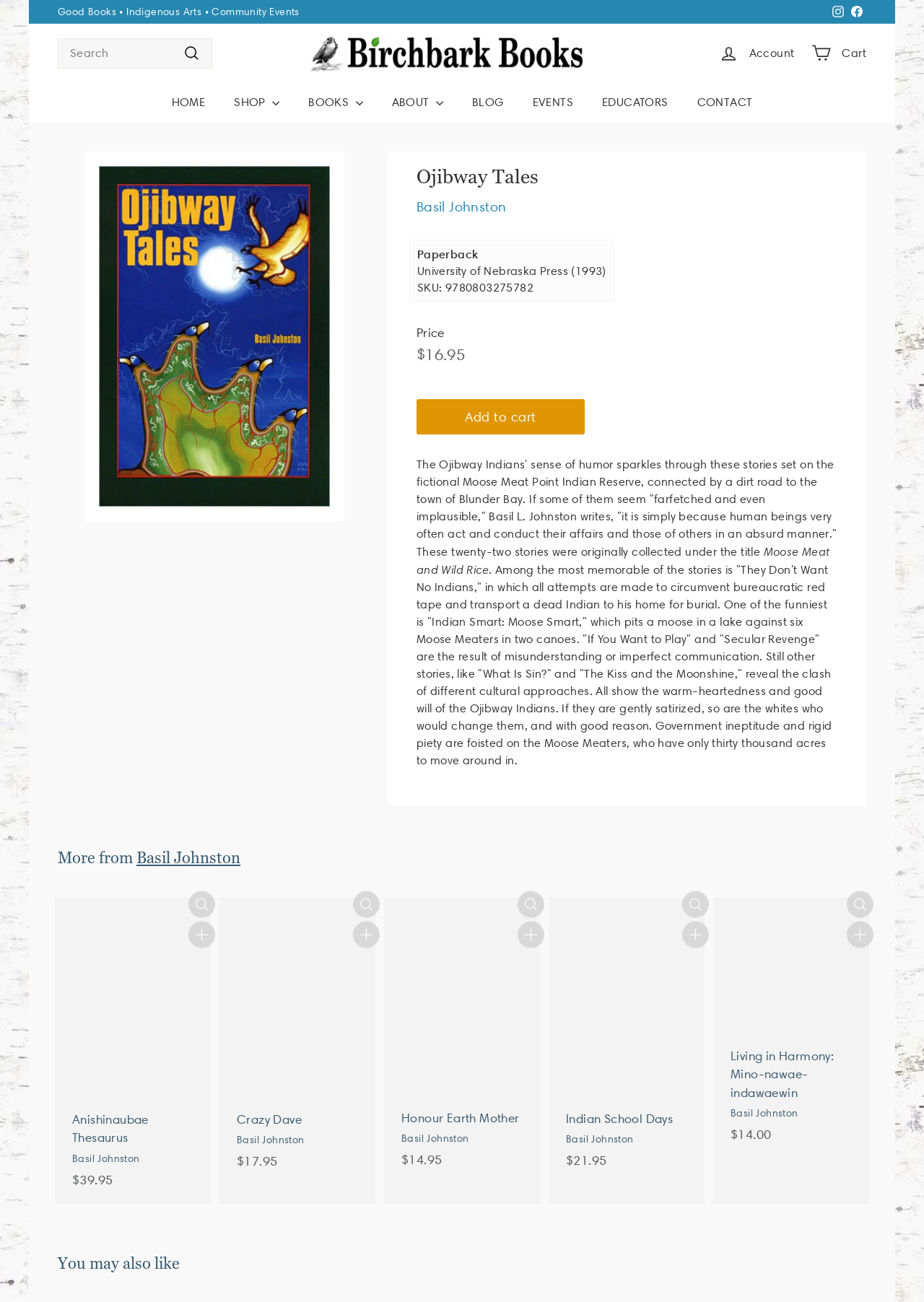What is the name of the bookstore?
Using the image as a reference, answer the question in detail.

I found the answer by looking at the top-left corner of the webpage, where it says 'Birchbark Books & Native Arts'.